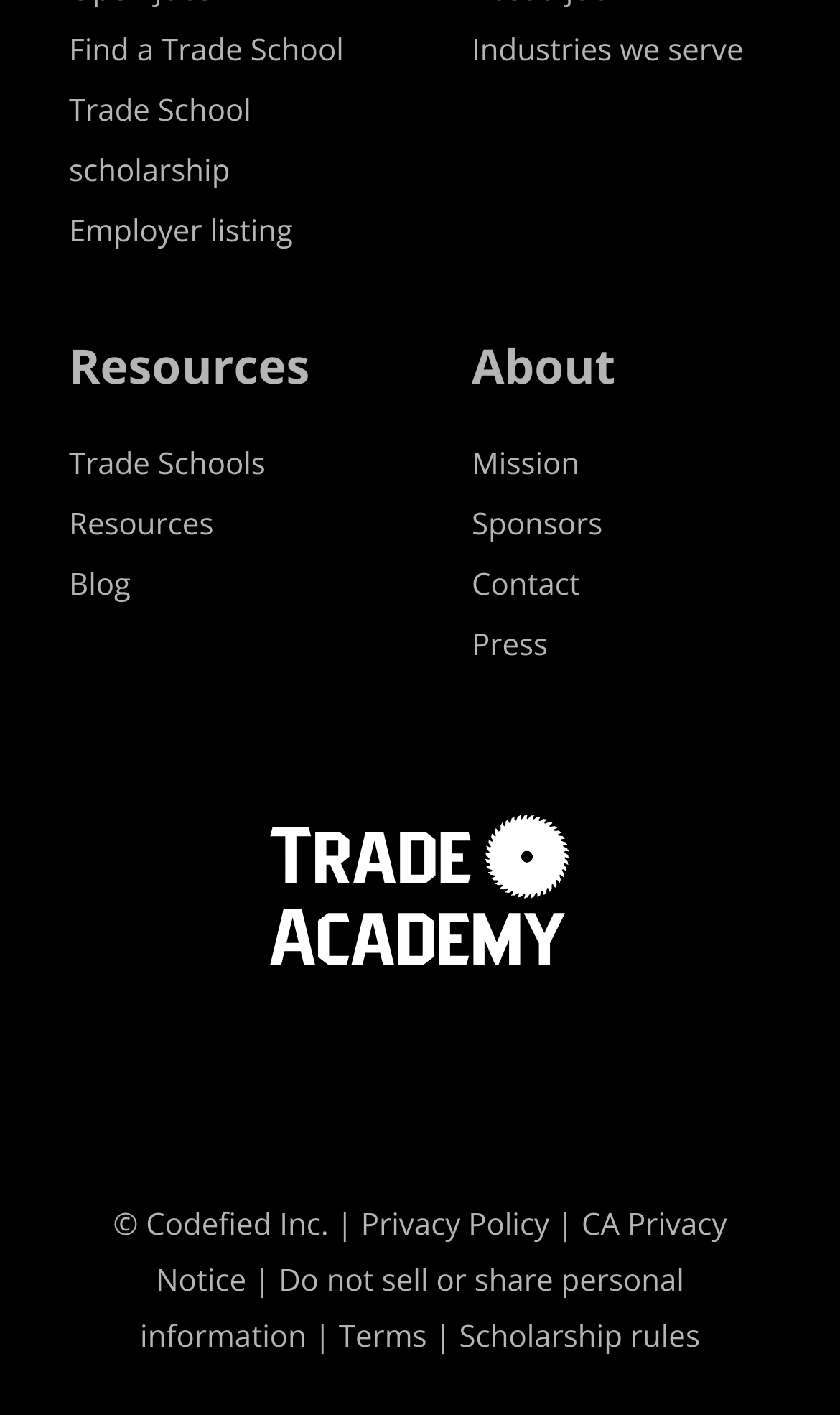Please identify the bounding box coordinates of the element on the webpage that should be clicked to follow this instruction: "Learn about trade school scholarships". The bounding box coordinates should be given as four float numbers between 0 and 1, formatted as [left, top, right, bottom].

[0.082, 0.063, 0.299, 0.135]